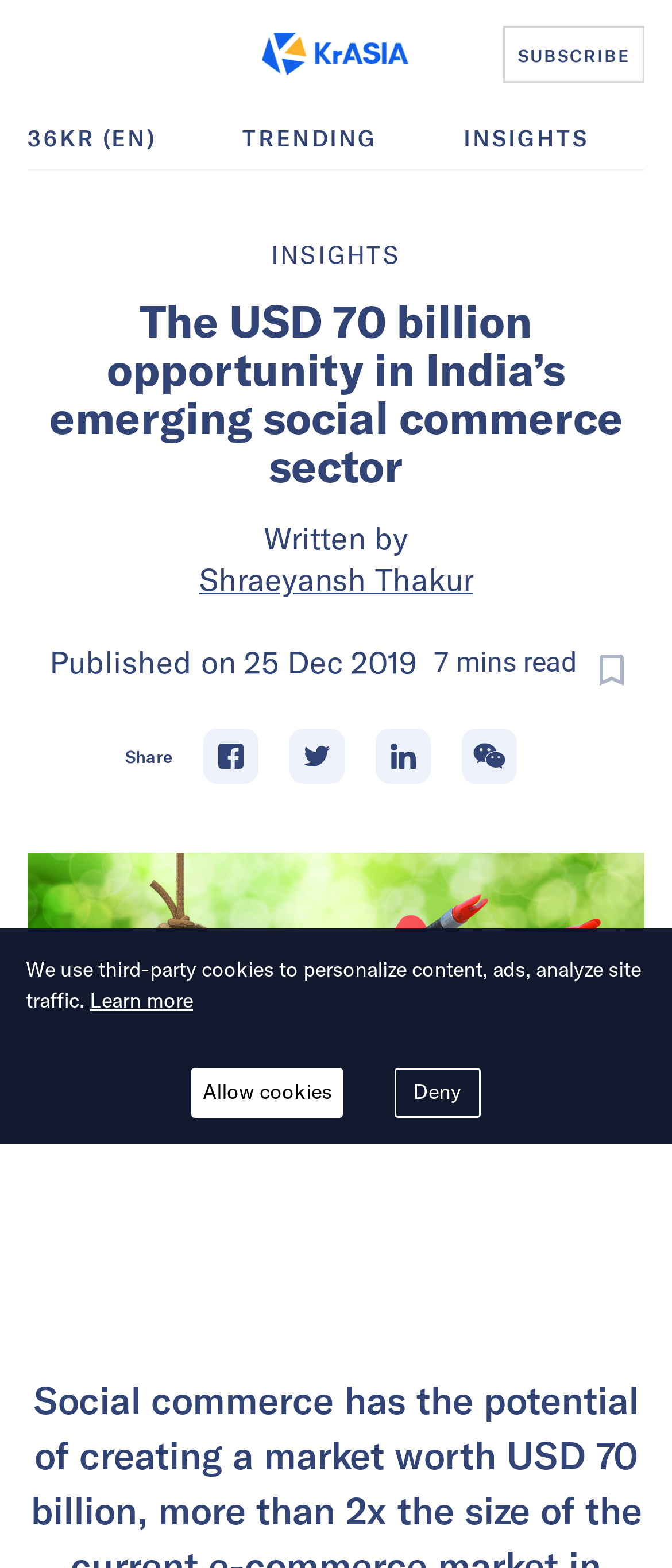Based on the element description: "parent_node: SUBSCRIBE title="KrASIA Homepage"", identify the bounding box coordinates for this UI element. The coordinates must be four float numbers between 0 and 1, listed as [left, top, right, bottom].

[0.391, 0.021, 0.609, 0.048]